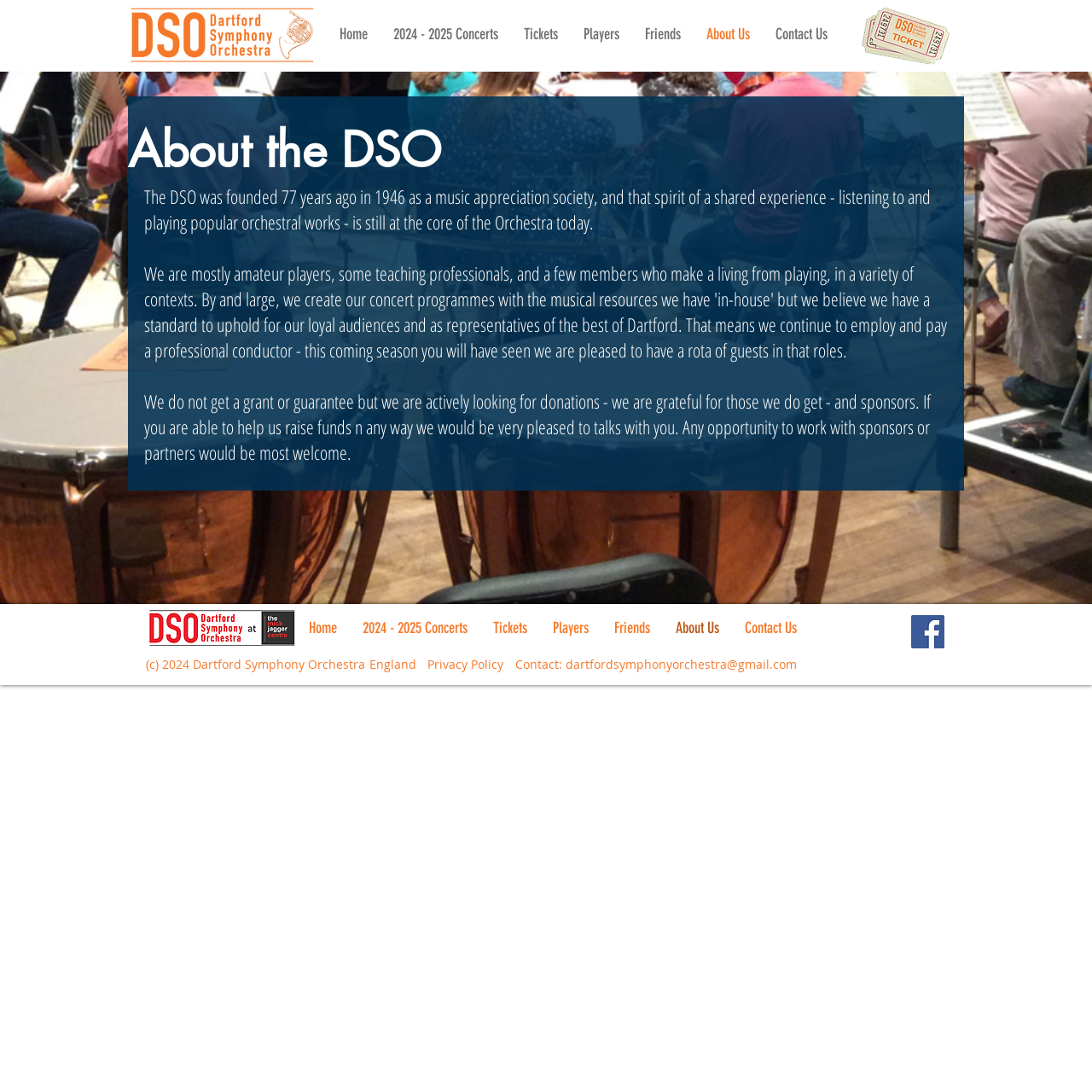Please identify the bounding box coordinates of the area that needs to be clicked to follow this instruction: "Click the 'Players' link".

[0.523, 0.02, 0.579, 0.043]